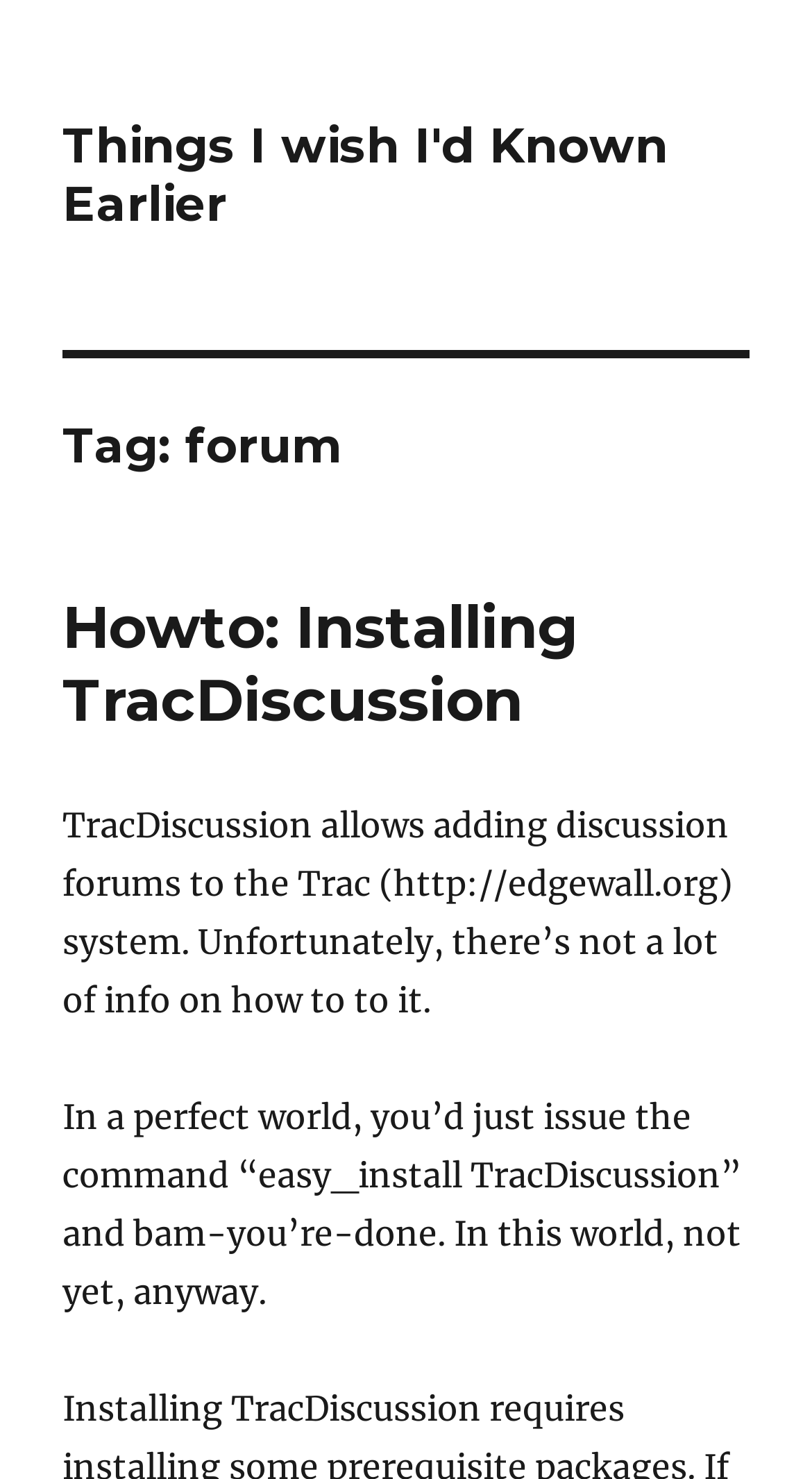Give a full account of the webpage's elements and their arrangement.

The webpage is a forum discussion page titled "Things I wish I'd Known Earlier". At the top, there is a link with the same title as the page, taking up most of the width. Below the title, there is a header section that spans almost the entire width. Within this section, there is a heading that reads "Tag: forum" on the left side, followed by another heading on the right side that says "Howto: Installing TracDiscussion". 

Directly below the "Howto: Installing TracDiscussion" heading, there is a link with the same text. Underneath this link, there are two blocks of static text. The first block explains the purpose of TracDiscussion, which is to add discussion forums to the Trac system. The second block describes the difficulties of installing TracDiscussion, mentioning that a simple command like "easy_install TracDiscussion" is not yet available.